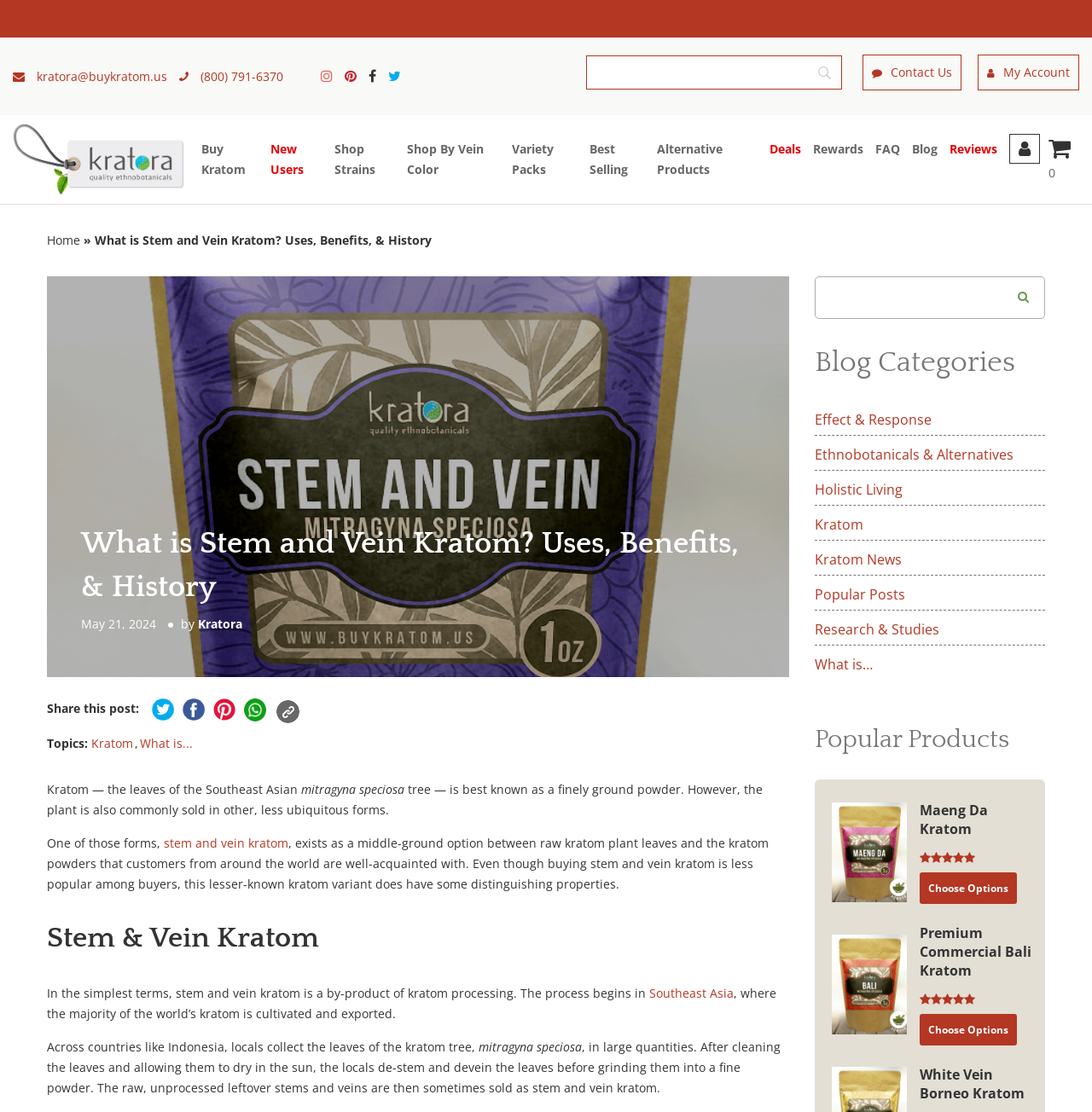Analyze the image and deliver a detailed answer to the question: What is the author of the blog post?

The author of the blog post is Kratora, which is mentioned at the top of the webpage, below the title of the blog post.